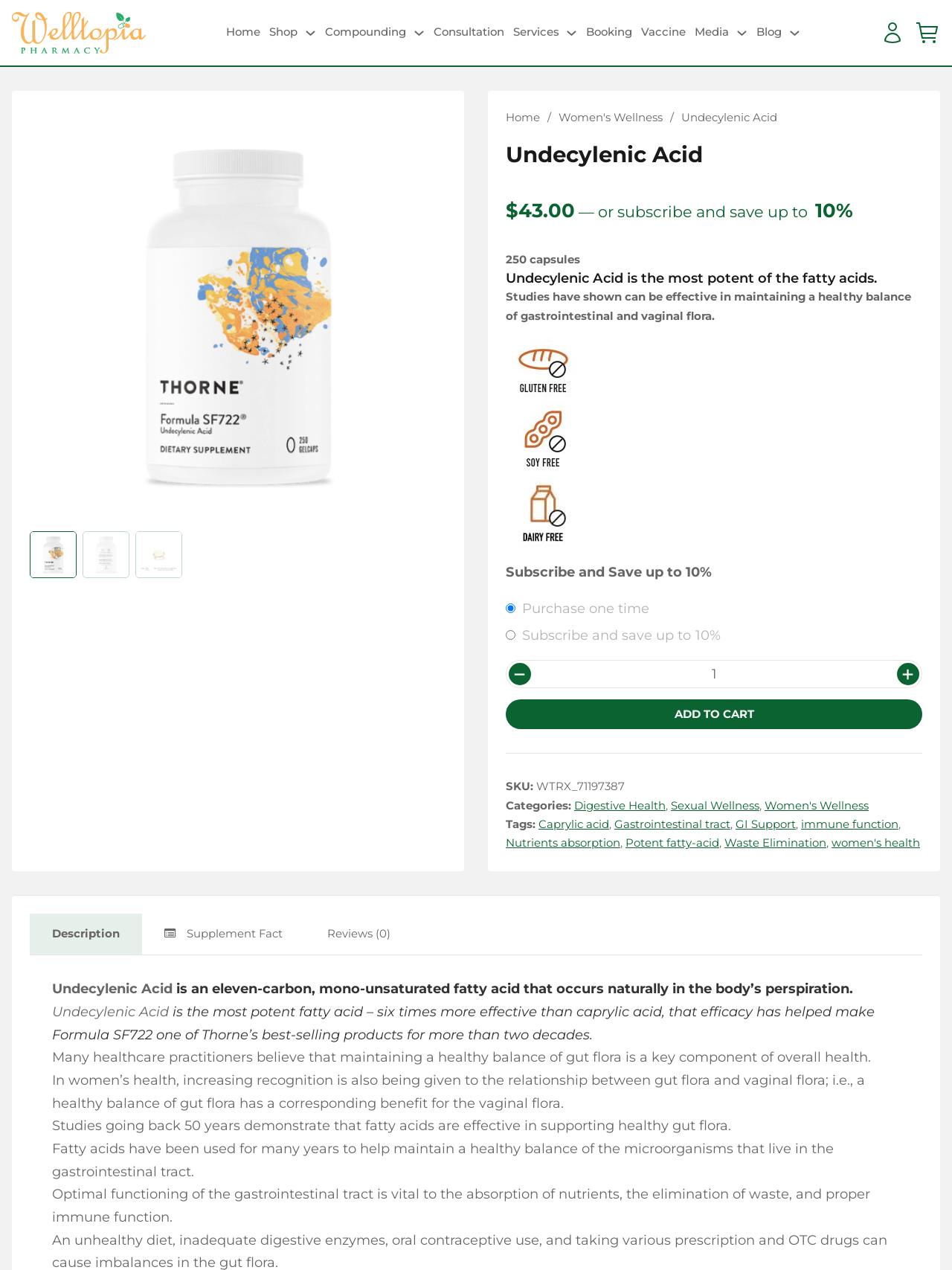Please reply to the following question using a single word or phrase: 
How many capsules are in the product?

250